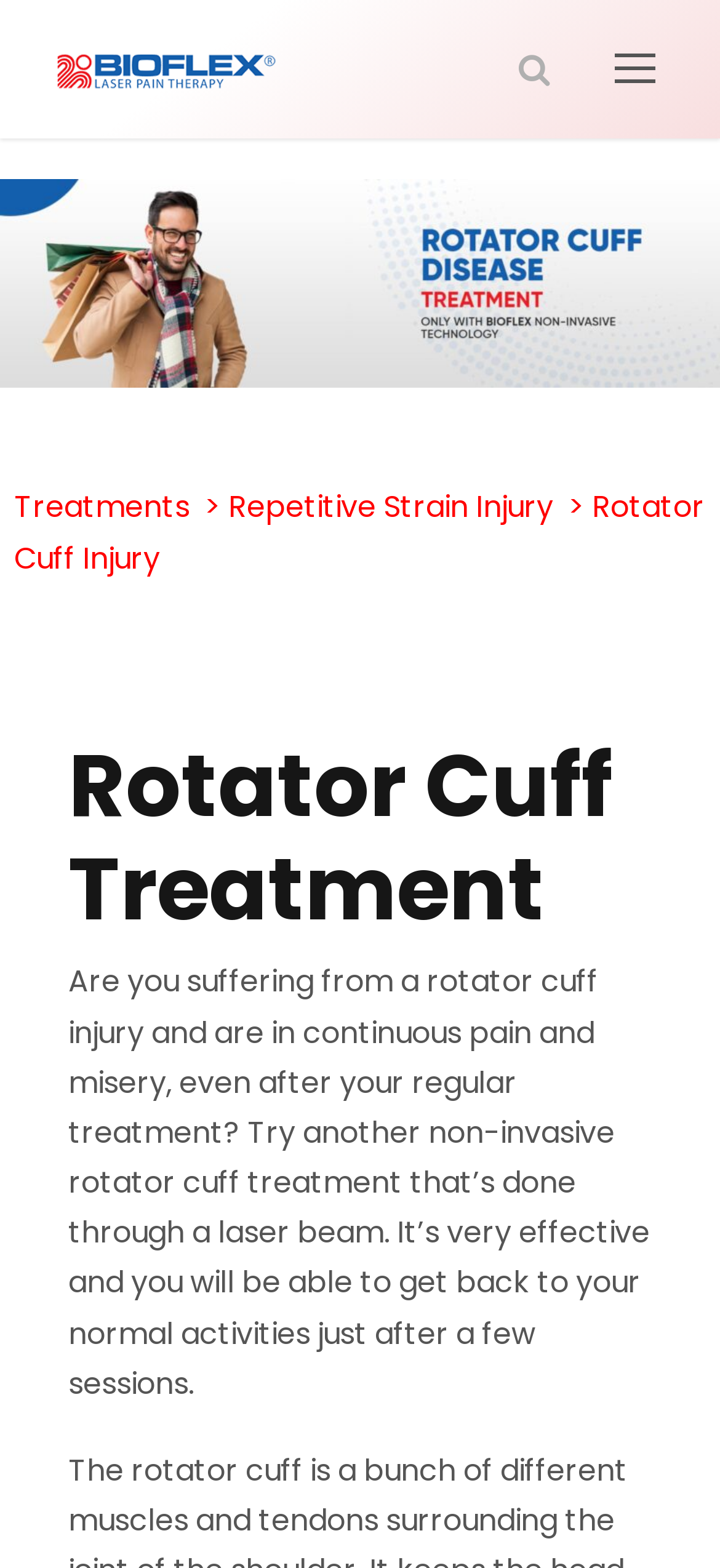Ascertain the bounding box coordinates for the UI element detailed here: "Cookie". The coordinates should be provided as [left, top, right, bottom] with each value being a float between 0 and 1.

None